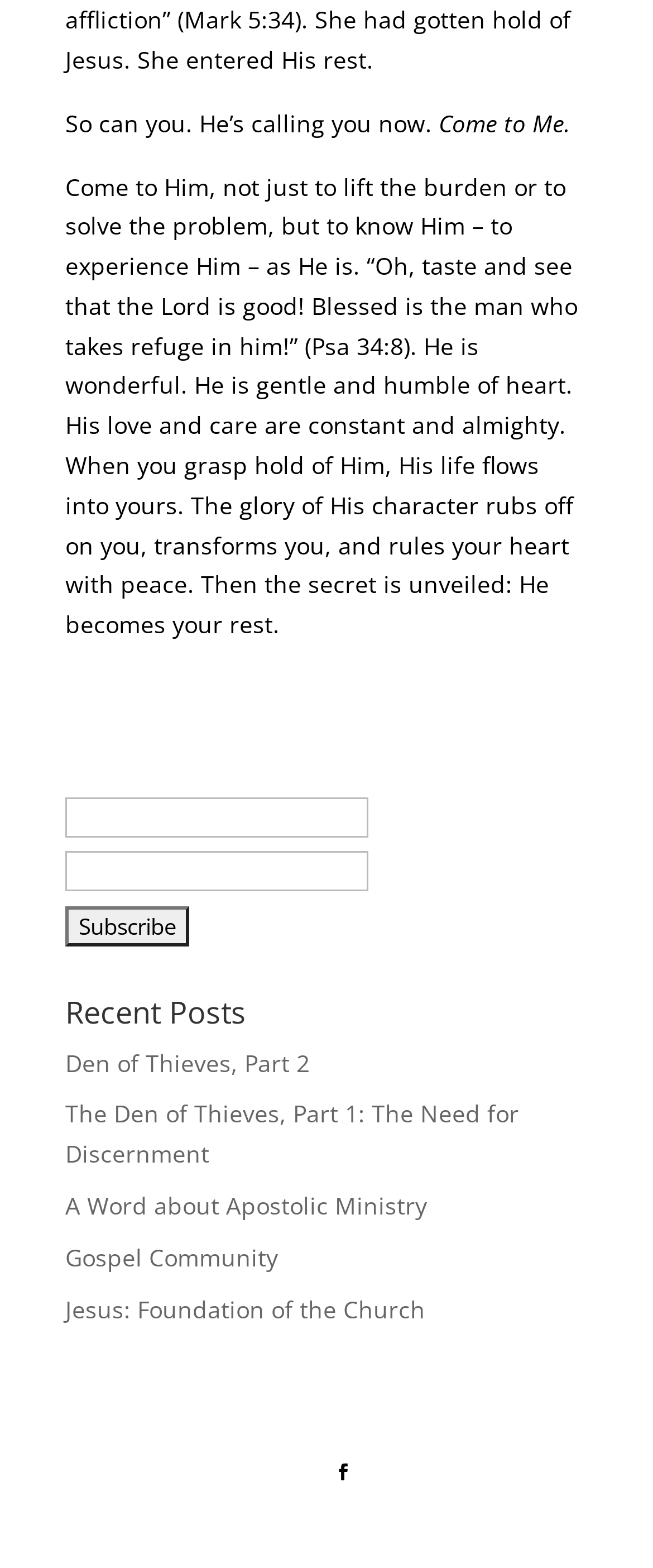How many links are there under 'Recent Posts'?
Craft a detailed and extensive response to the question.

I found the heading element 'Recent Posts', which is [43], and then counted the number of link elements under it, which are [97], [98], [99], [100], and [101], so there are 5 links.